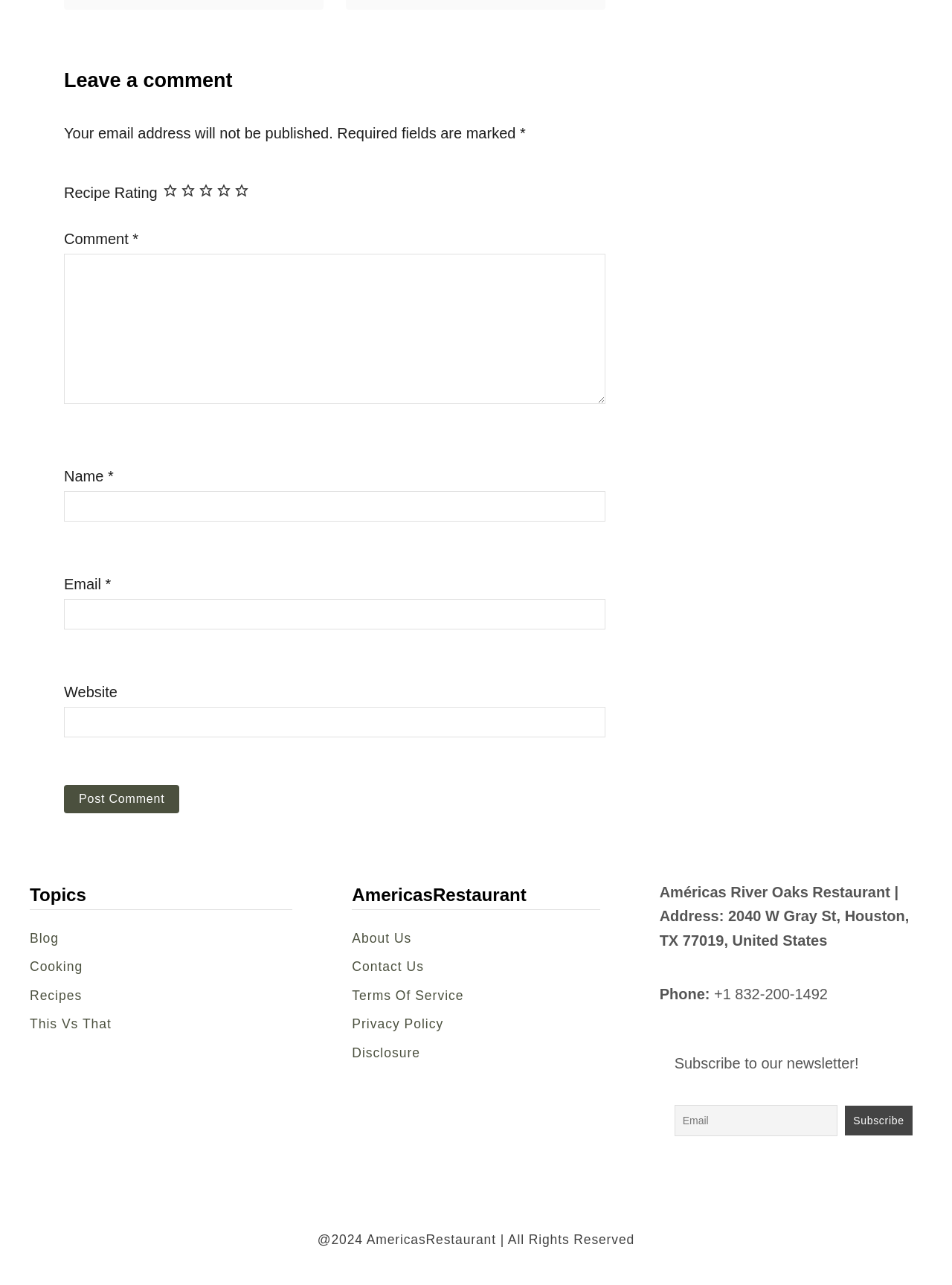Find and specify the bounding box coordinates that correspond to the clickable region for the instruction: "Leave a comment".

[0.067, 0.047, 0.636, 0.078]